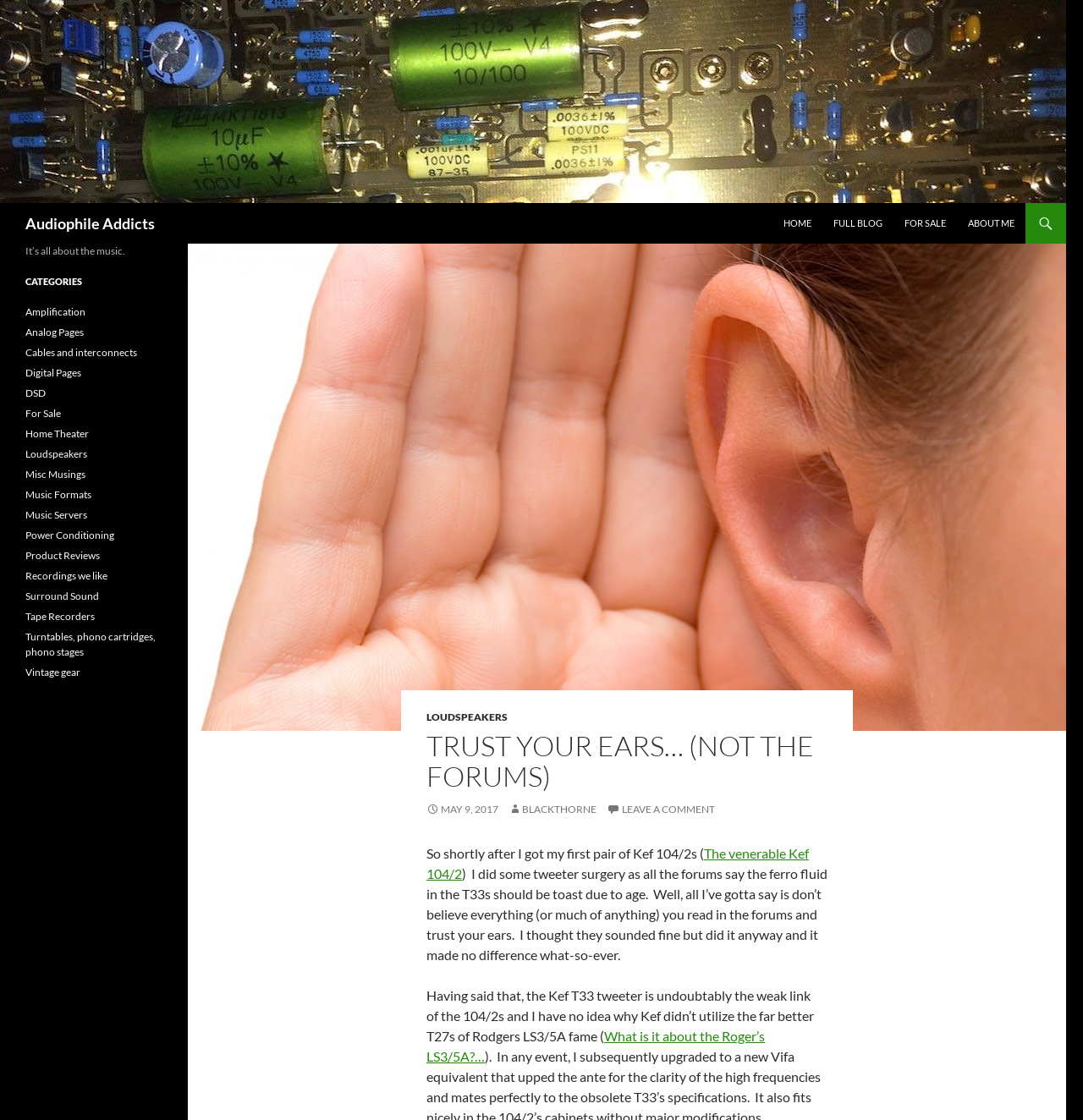Locate the bounding box coordinates of the area you need to click to fulfill this instruction: 'Read the 'LOUDSPEAKERS' category'. The coordinates must be in the form of four float numbers ranging from 0 to 1: [left, top, right, bottom].

[0.394, 0.634, 0.469, 0.646]